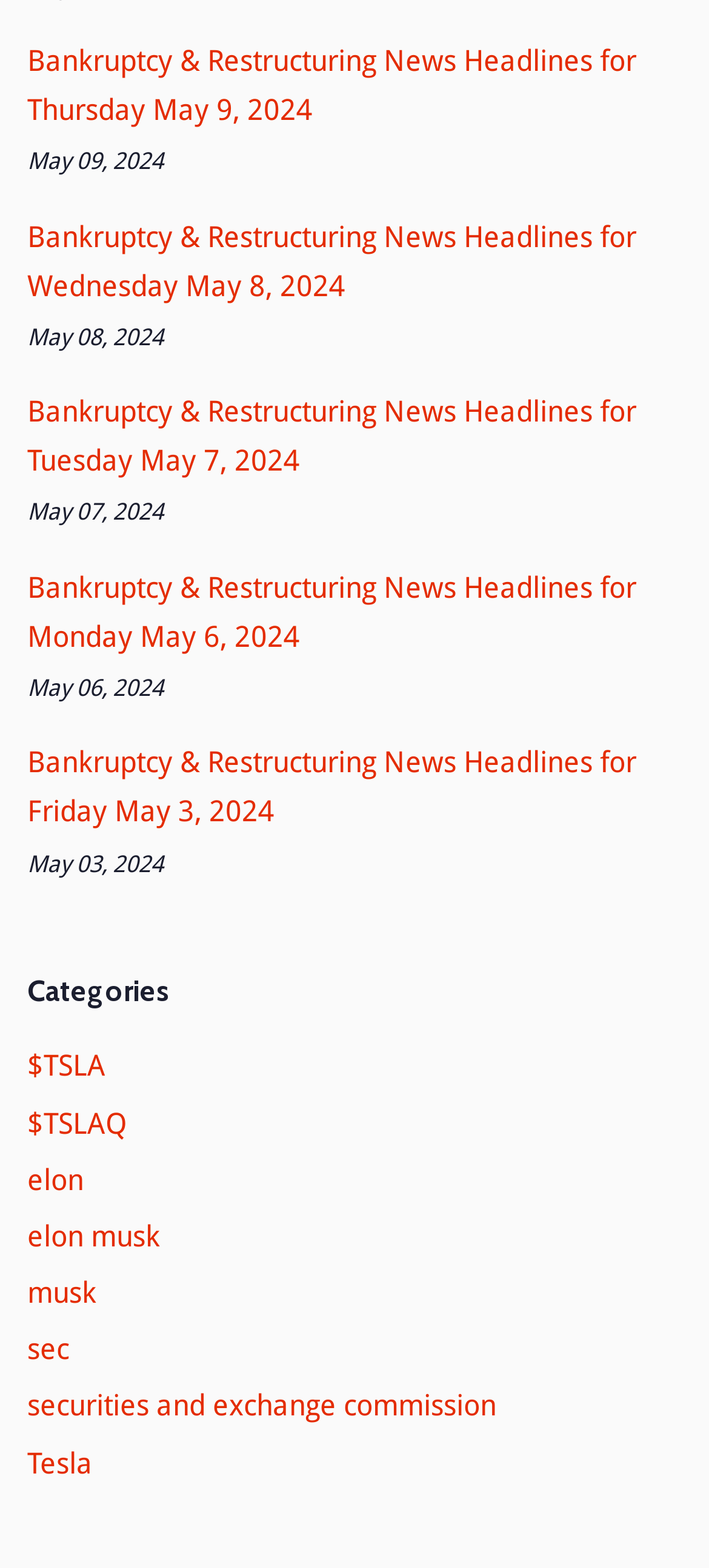Please find and report the bounding box coordinates of the element to click in order to perform the following action: "View Bankruptcy & Restructuring News Headlines for Thursday May 9, 2024". The coordinates should be expressed as four float numbers between 0 and 1, in the format [left, top, right, bottom].

[0.038, 0.028, 0.897, 0.081]